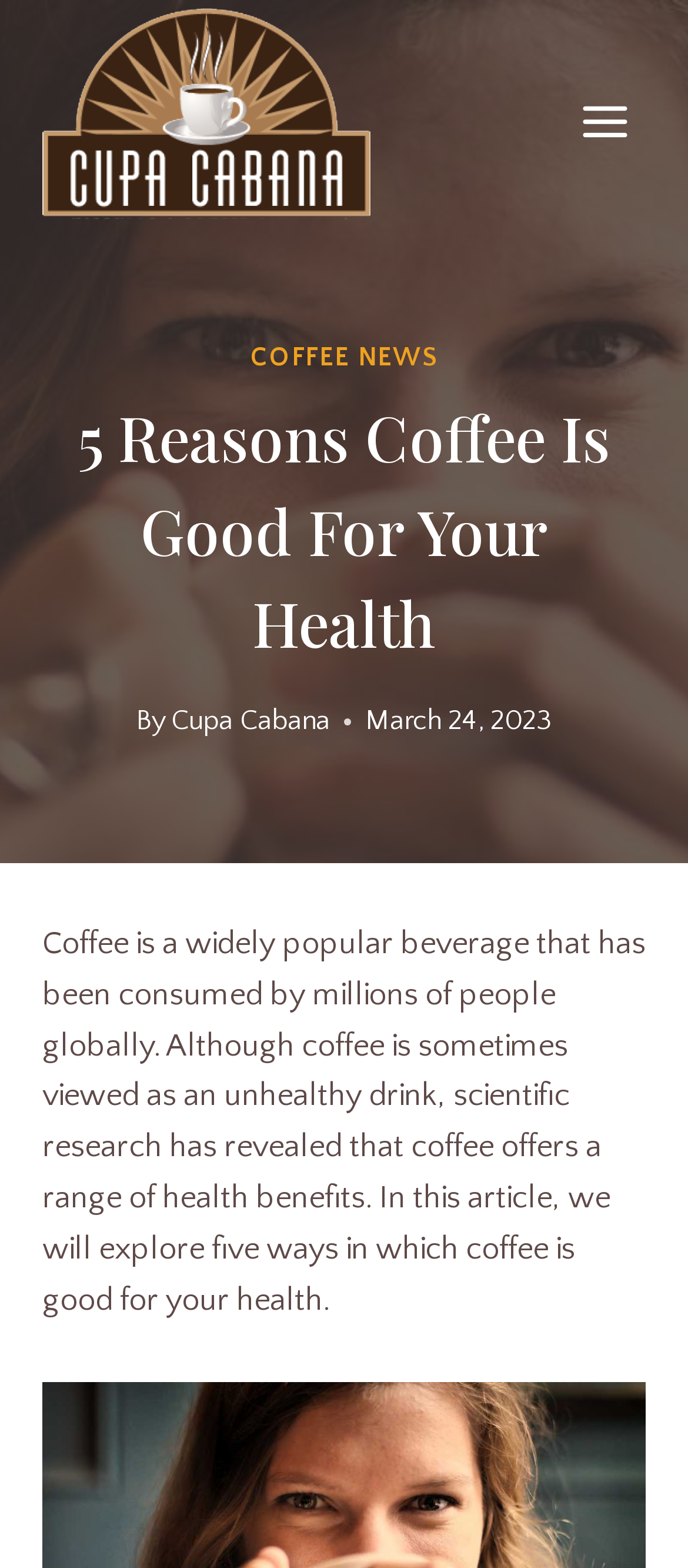Analyze the image and deliver a detailed answer to the question: What is the name of the website?

I determined the answer by looking at the top-left corner of the webpage, where I found a link and an image with the text 'Cupa Cabana'.